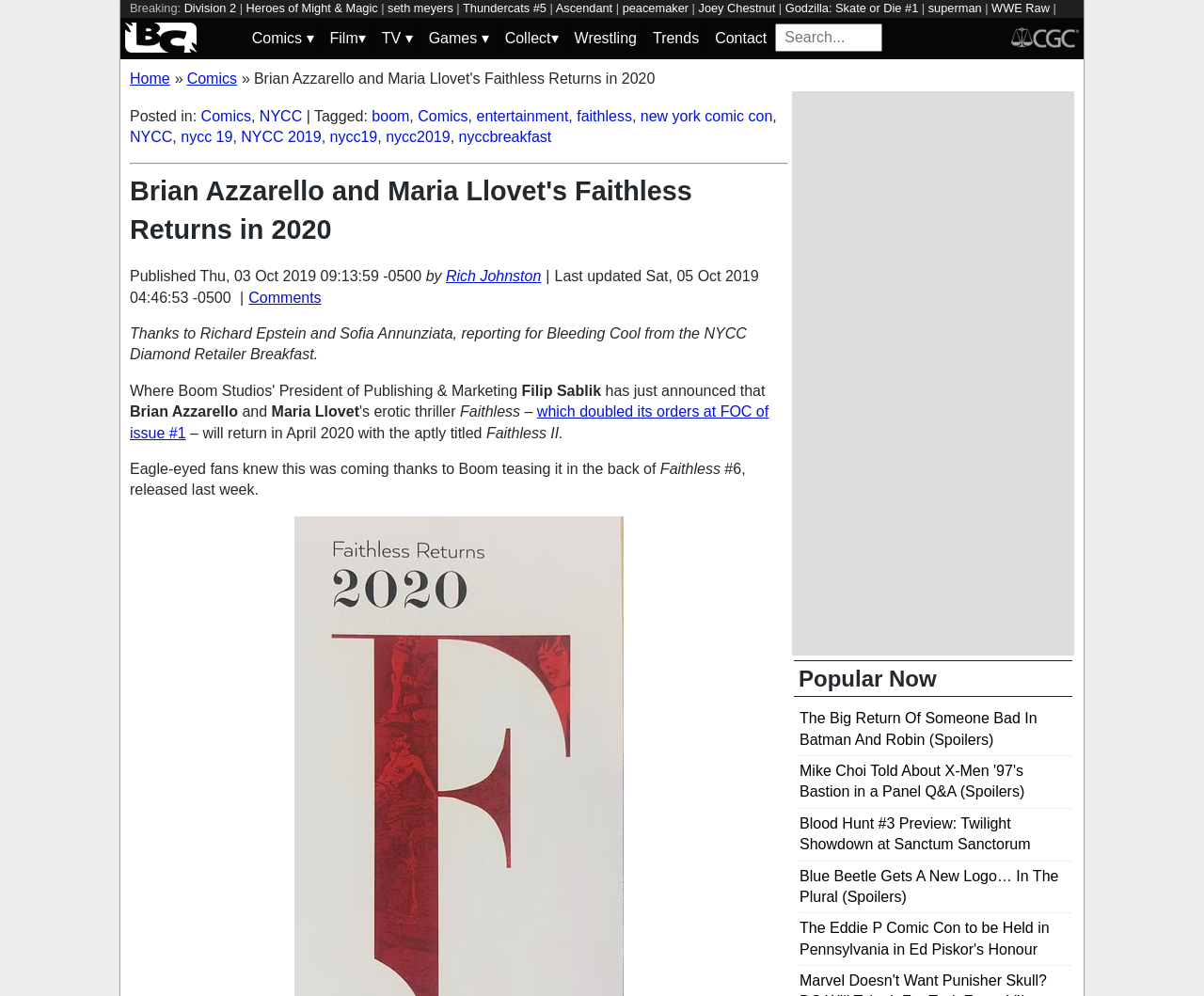Using the information shown in the image, answer the question with as much detail as possible: Who is the publisher of the comic book series?

The question can be answered by looking at the text 'Thanks to Richard Epstein and Sofia Annunziata, reporting for Bleeding Cool from the NYCC Diamond Retailer Breakfast. Where Boom Studios’ President of...'. The publisher of the comic book series is 'Boom Studios'.